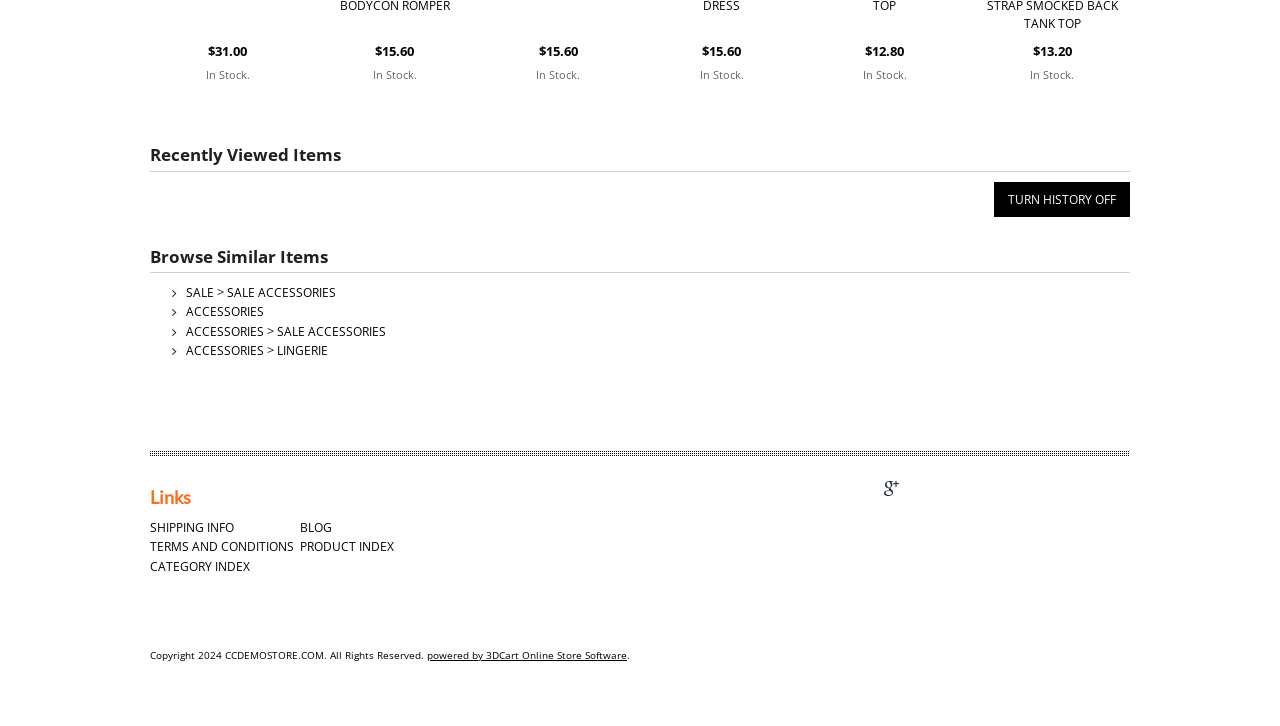Locate the UI element that matches the description SALE in the webpage screenshot. Return the bounding box coordinates in the format (top-left x, top-left y, bottom-right x, bottom-right y), with values ranging from 0 to 1.

[0.145, 0.391, 0.167, 0.414]